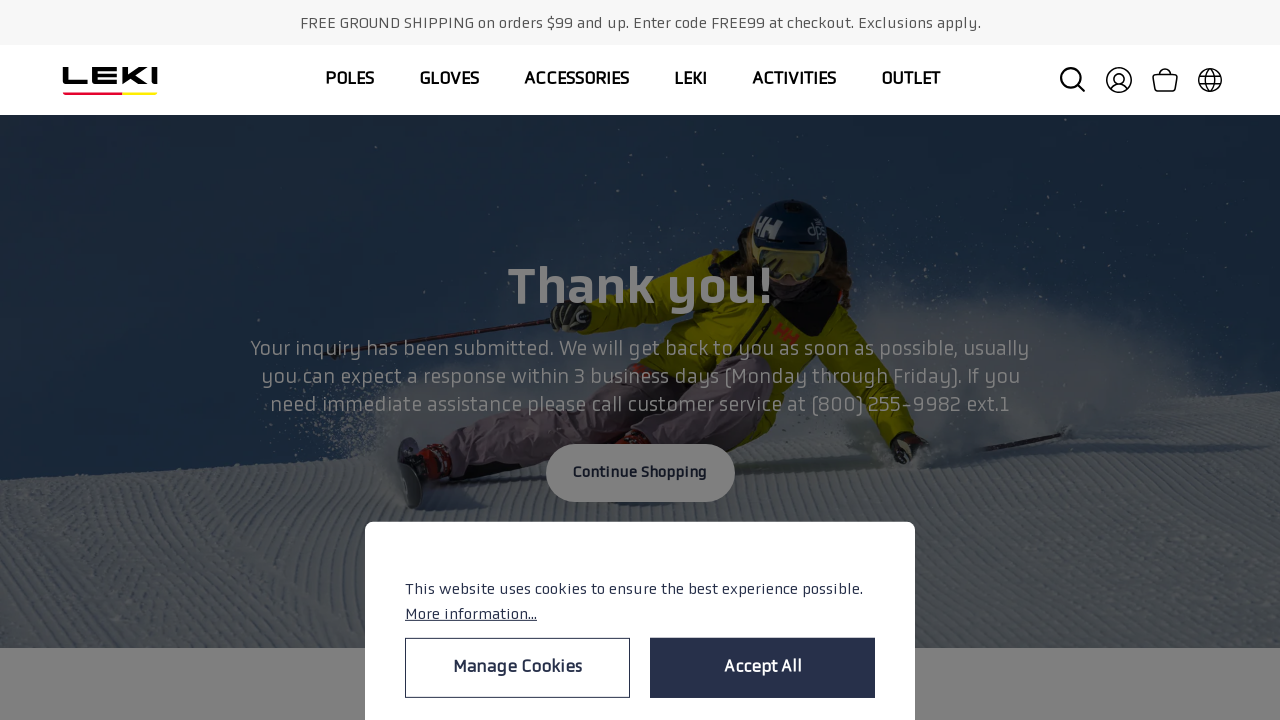Show me the bounding box coordinates of the clickable region to achieve the task as per the instruction: "Continue shopping".

[0.426, 0.618, 0.574, 0.698]